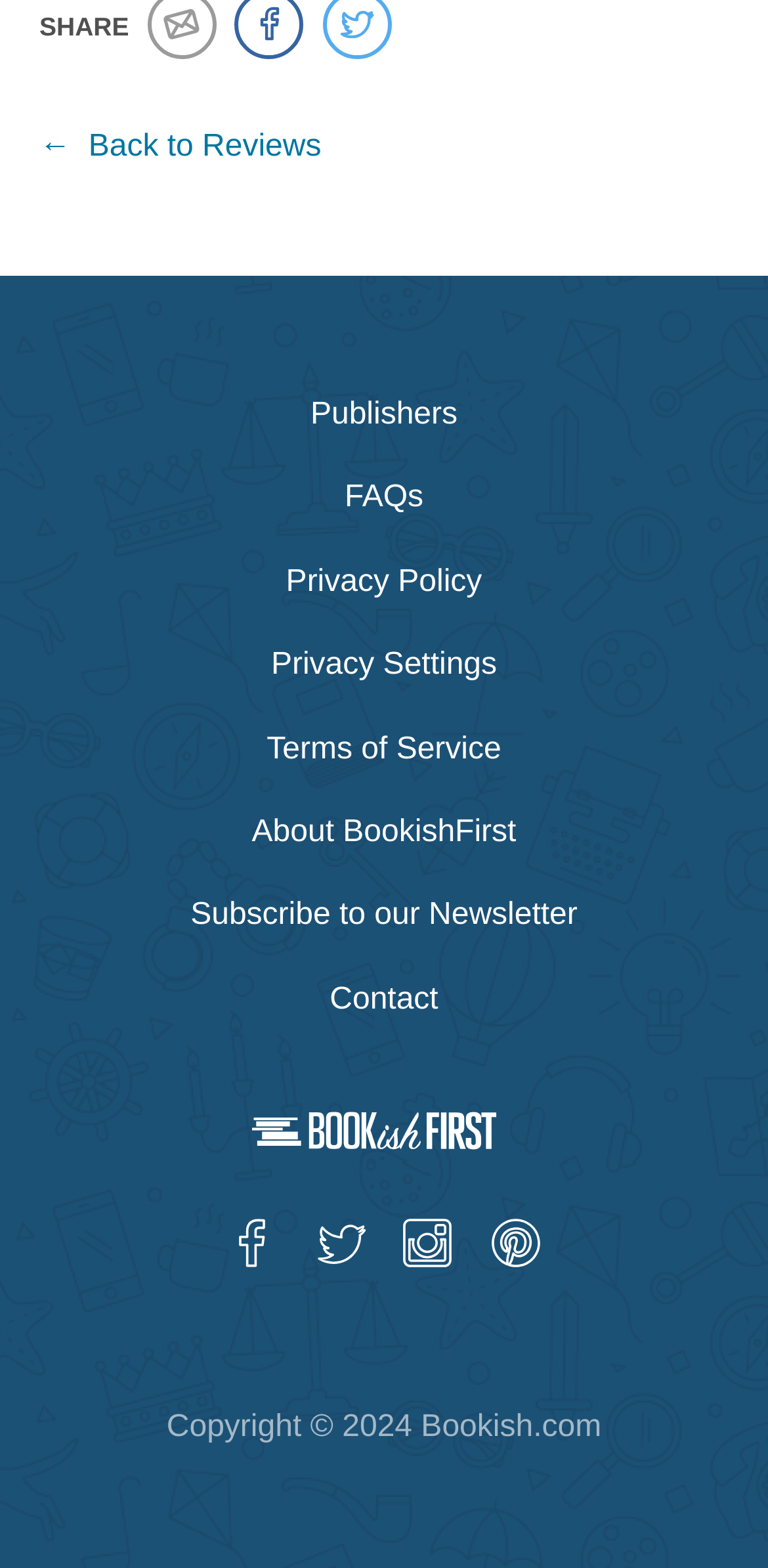What is the purpose of the 'Subscribe to our Newsletter' link?
Look at the image and respond with a one-word or short phrase answer.

To receive newsletters